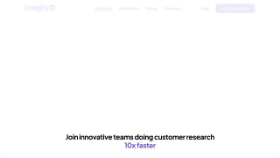Provide a short, one-word or phrase answer to the question below:
What is the focus of Insight7's research solutions?

Customer insights